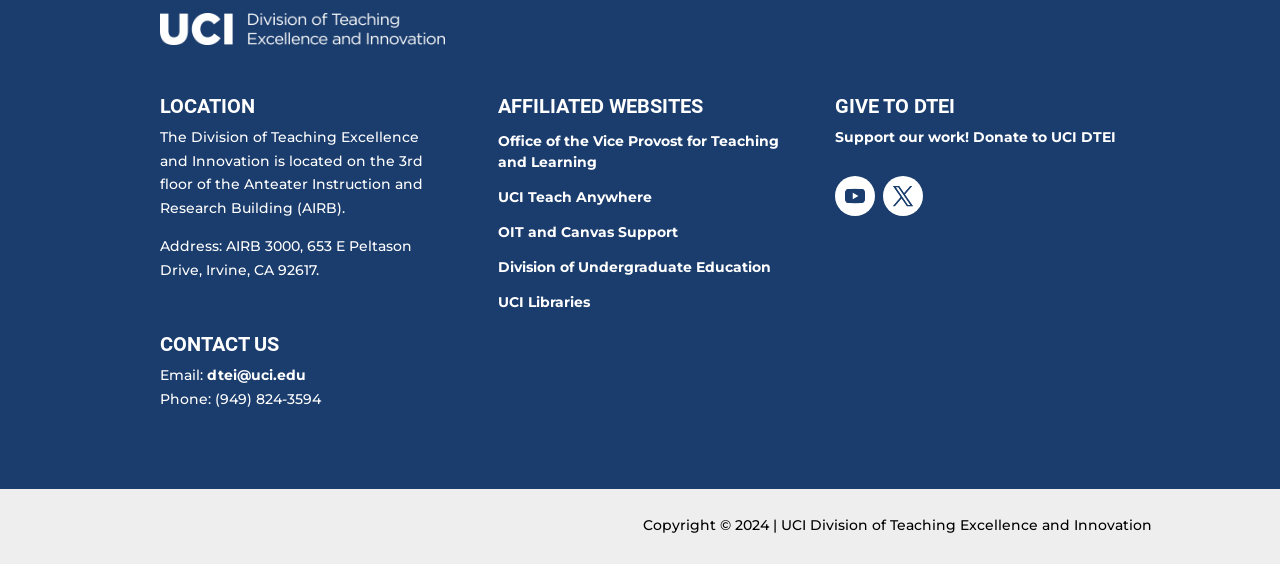How many affiliated websites are listed?
Please provide a comprehensive answer to the question based on the webpage screenshot.

I counted the number of link elements under the 'AFFILIATED WEBSITES' heading and found 5 links: 'Office of the Vice Provost for Teaching and Learning', 'UCI Teach Anywhere', 'OIT and Canvas Support', 'Division of Undergraduate Education', and 'UCI Libraries'.